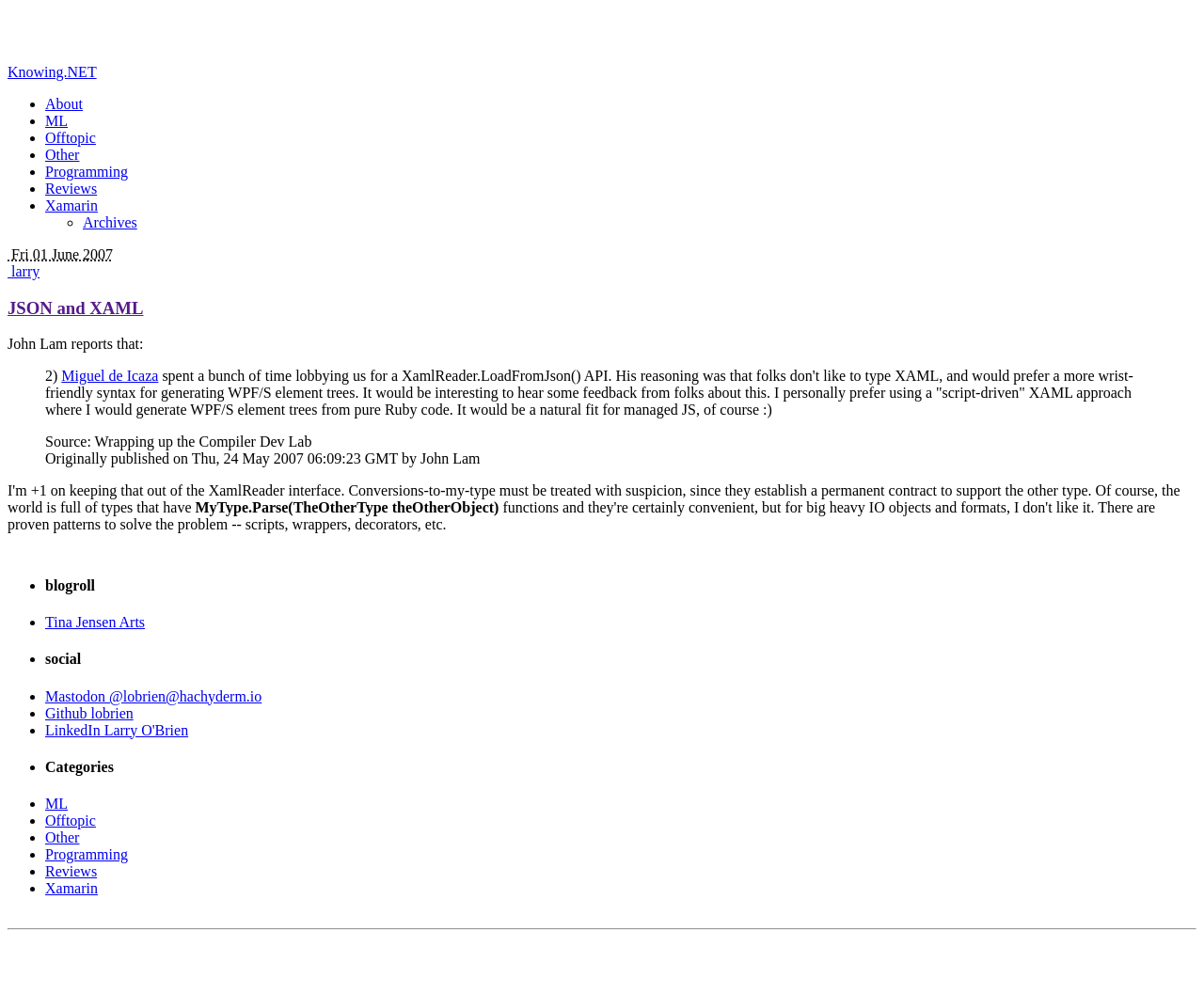Determine the coordinates of the bounding box for the clickable area needed to execute this instruction: "check the Archives".

[0.069, 0.216, 0.114, 0.232]